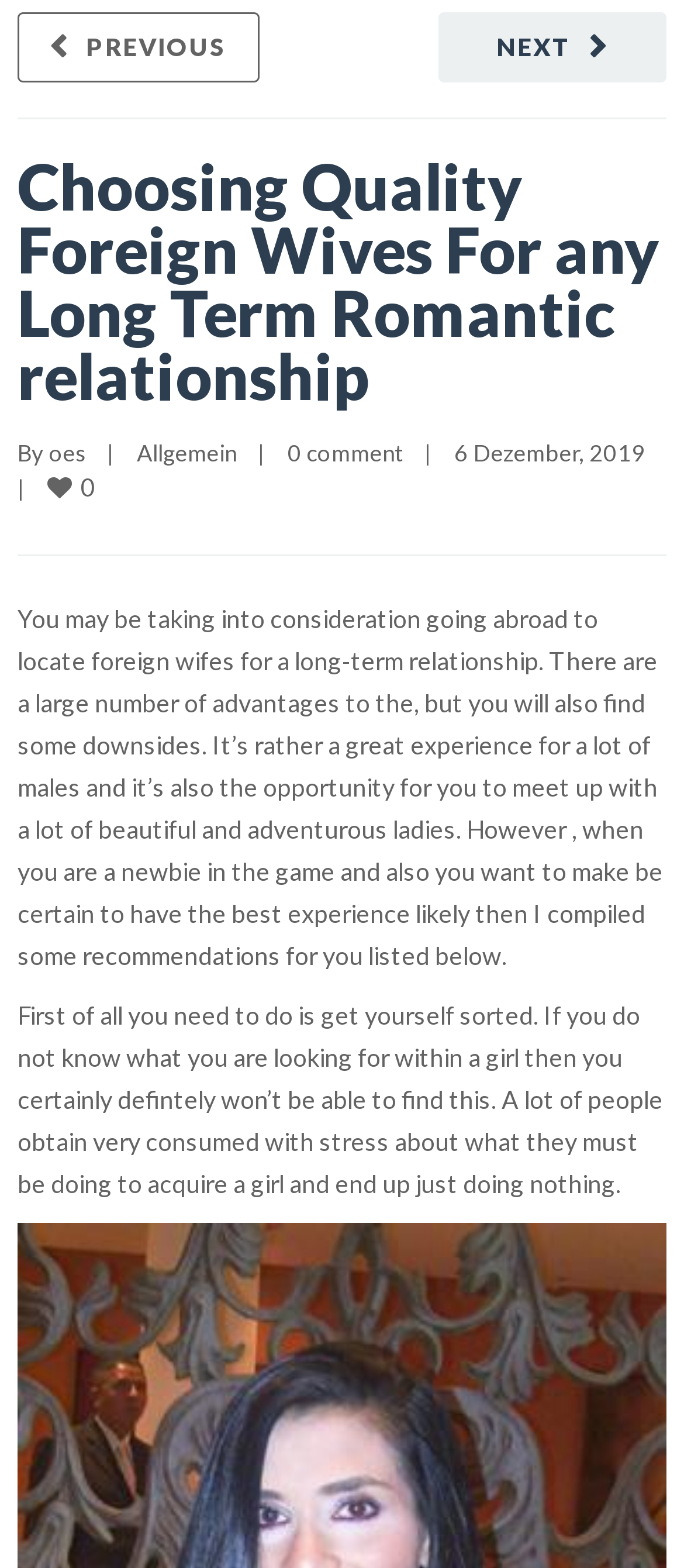Give the bounding box coordinates for the element described as: "Previous".

[0.026, 0.008, 0.379, 0.053]